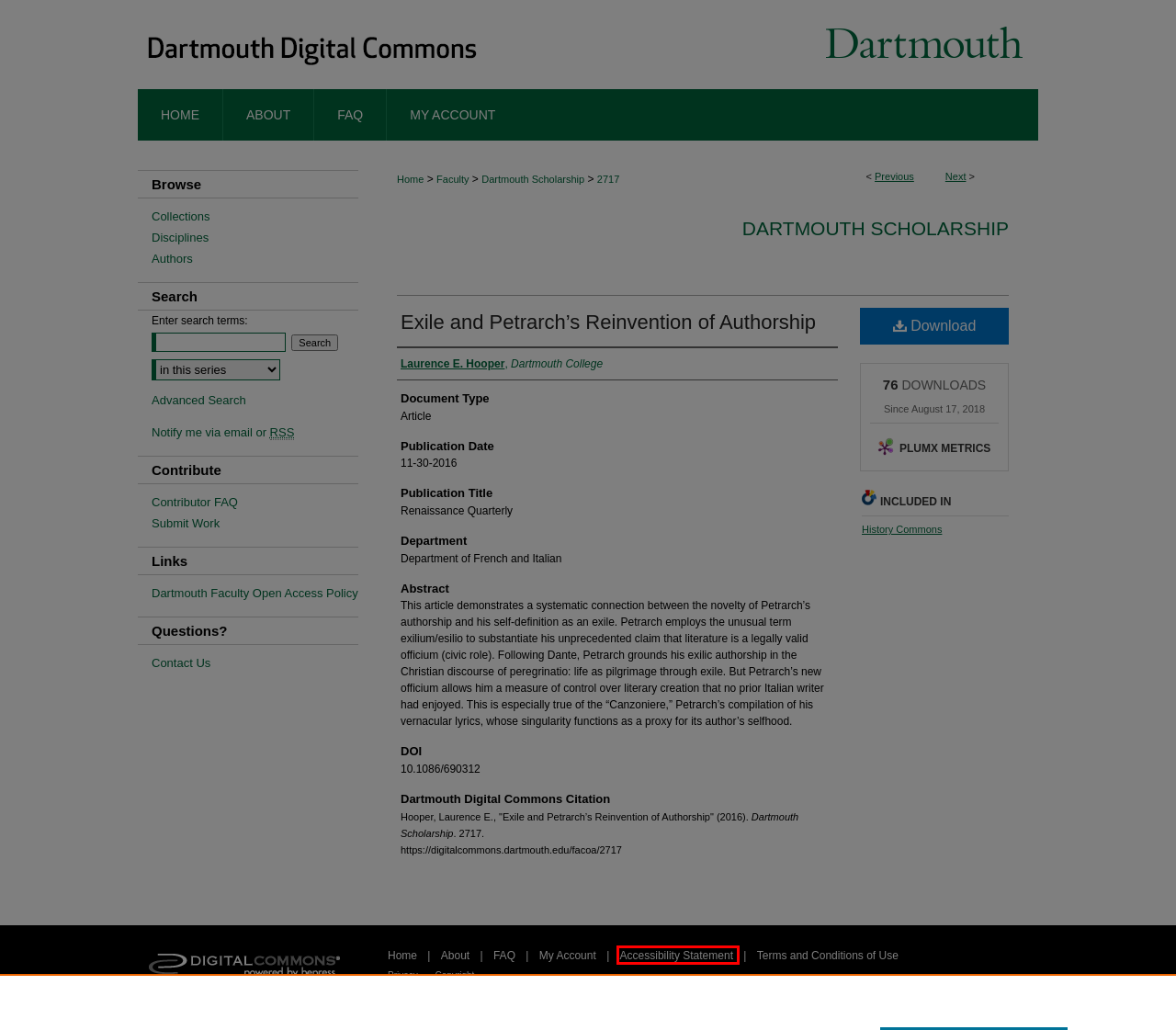Assess the screenshot of a webpage with a red bounding box and determine which webpage description most accurately matches the new page after clicking the element within the red box. Here are the options:
A. Dartmouth Digital Commons
B. Dartmouth Scholarship: Custom Email Notifications and RSS
C. History | Open Access Articles | Digital Commons Network™
D. PlumX
E. Dartmouth Digital Commons: Accessibility Statement
F. Frequently Asked Questions | Dartmouth Digital Commons
G. Dartmouth Scholarship | Faculty Work | Dartmouth College
H. Search

E